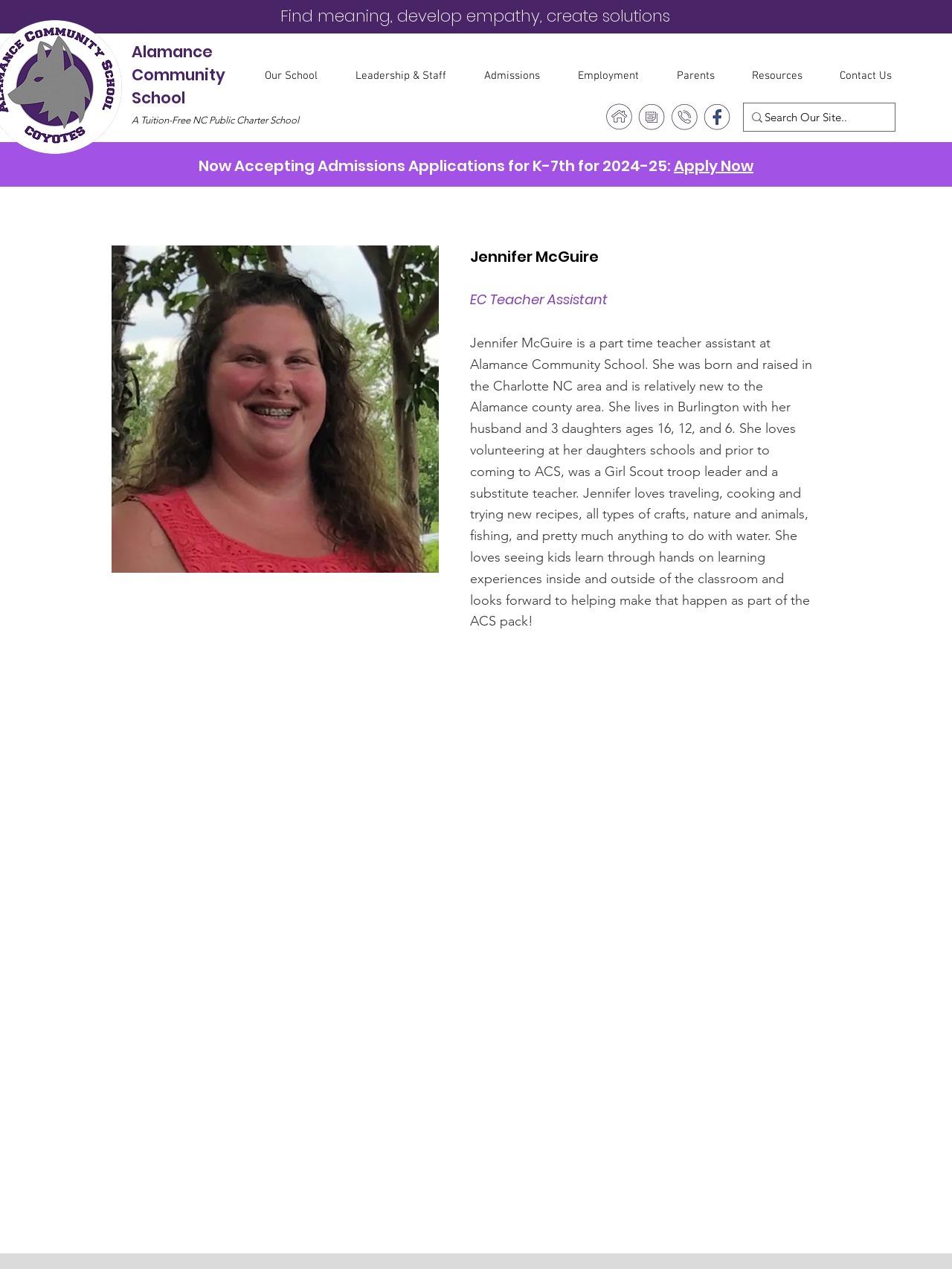Identify the bounding box of the HTML element described as: "Leadership & Staff".

[0.362, 0.049, 0.497, 0.071]